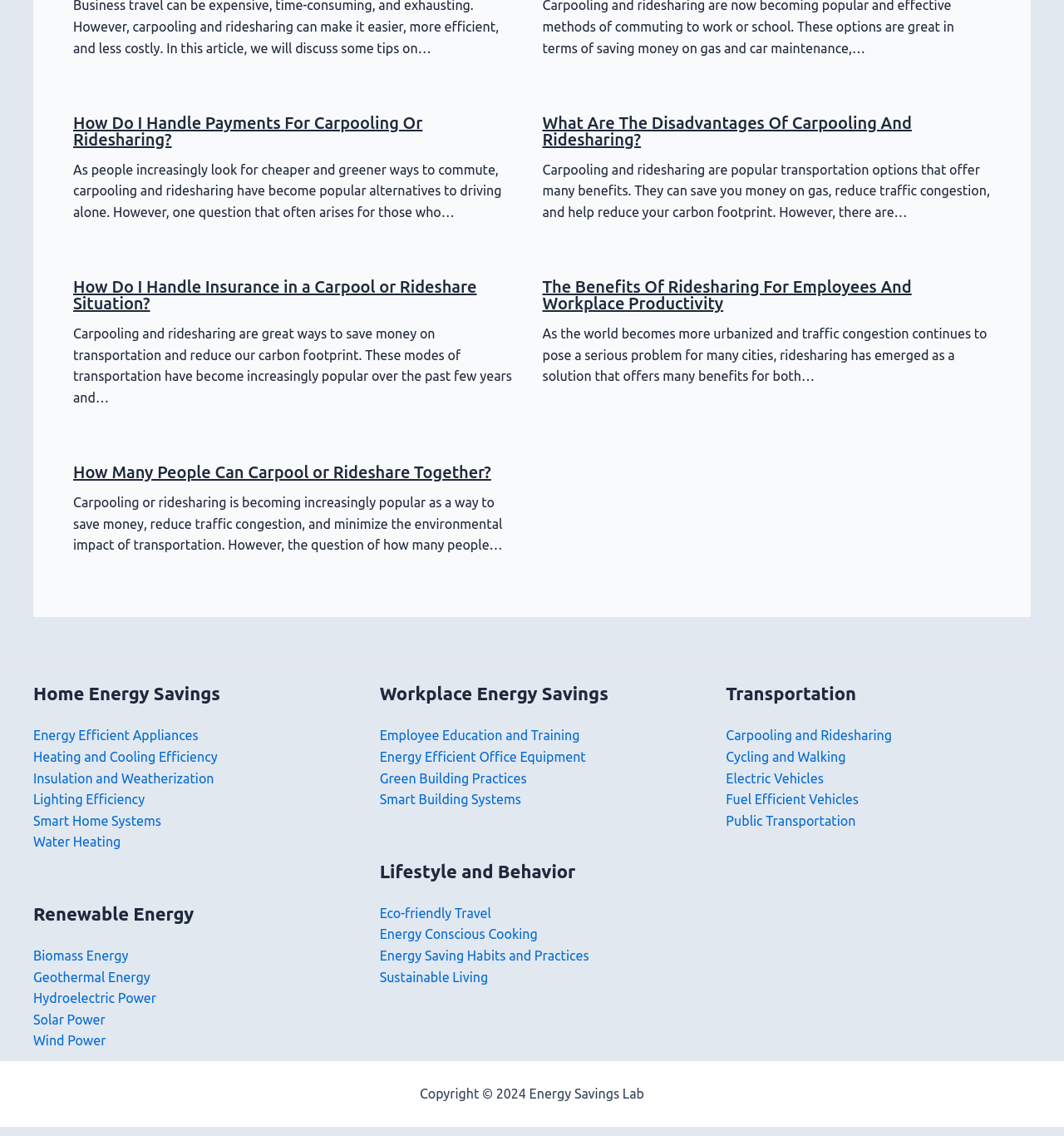Please provide the bounding box coordinates for the element that needs to be clicked to perform the following instruction: "Click on 'How Do I Handle Payments For Carpooling Or Ridesharing?'". The coordinates should be given as four float numbers between 0 and 1, i.e., [left, top, right, bottom].

[0.069, 0.108, 0.397, 0.139]